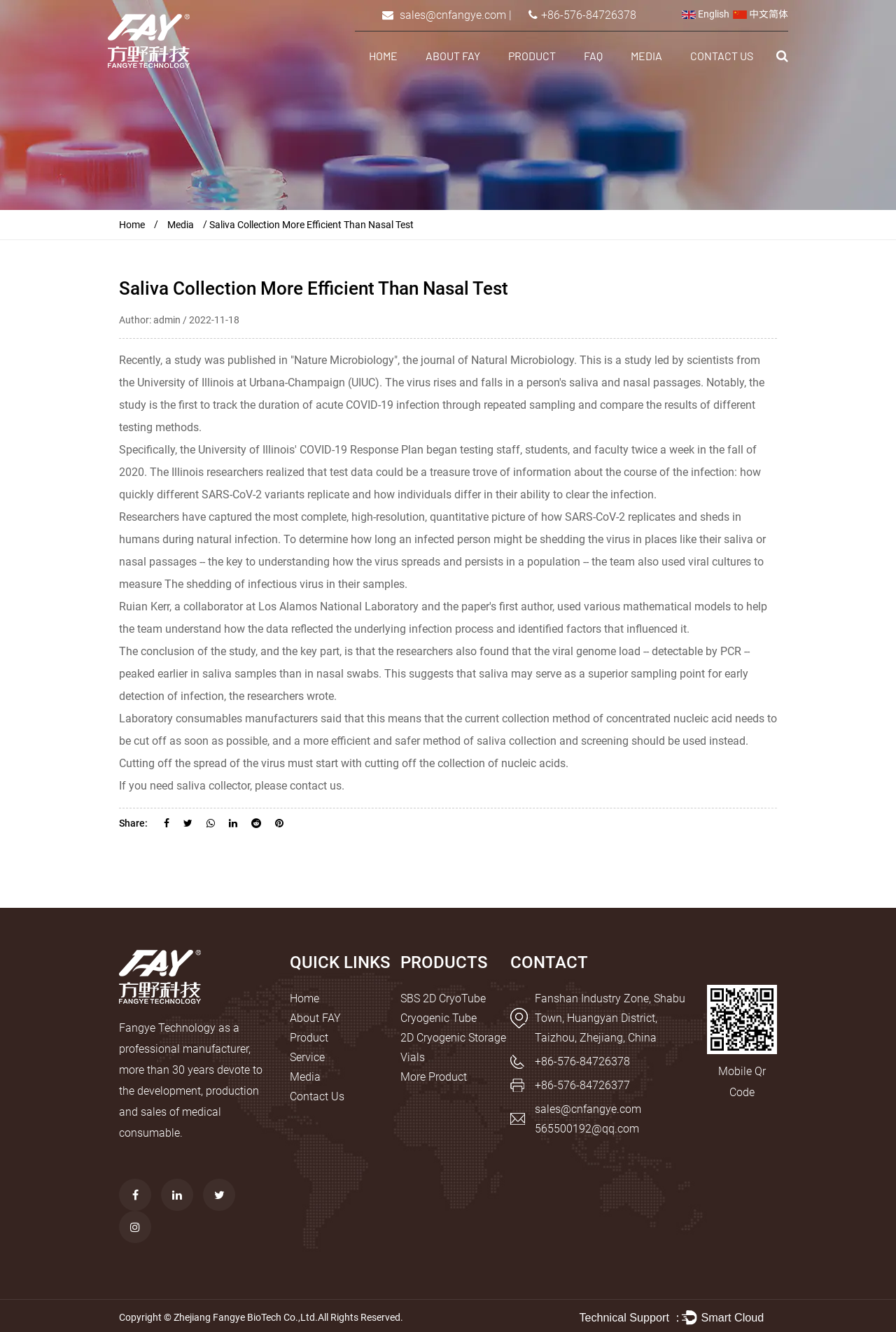Could you find the bounding box coordinates of the clickable area to complete this instruction: "Click the 'English' link"?

[0.761, 0.006, 0.814, 0.015]